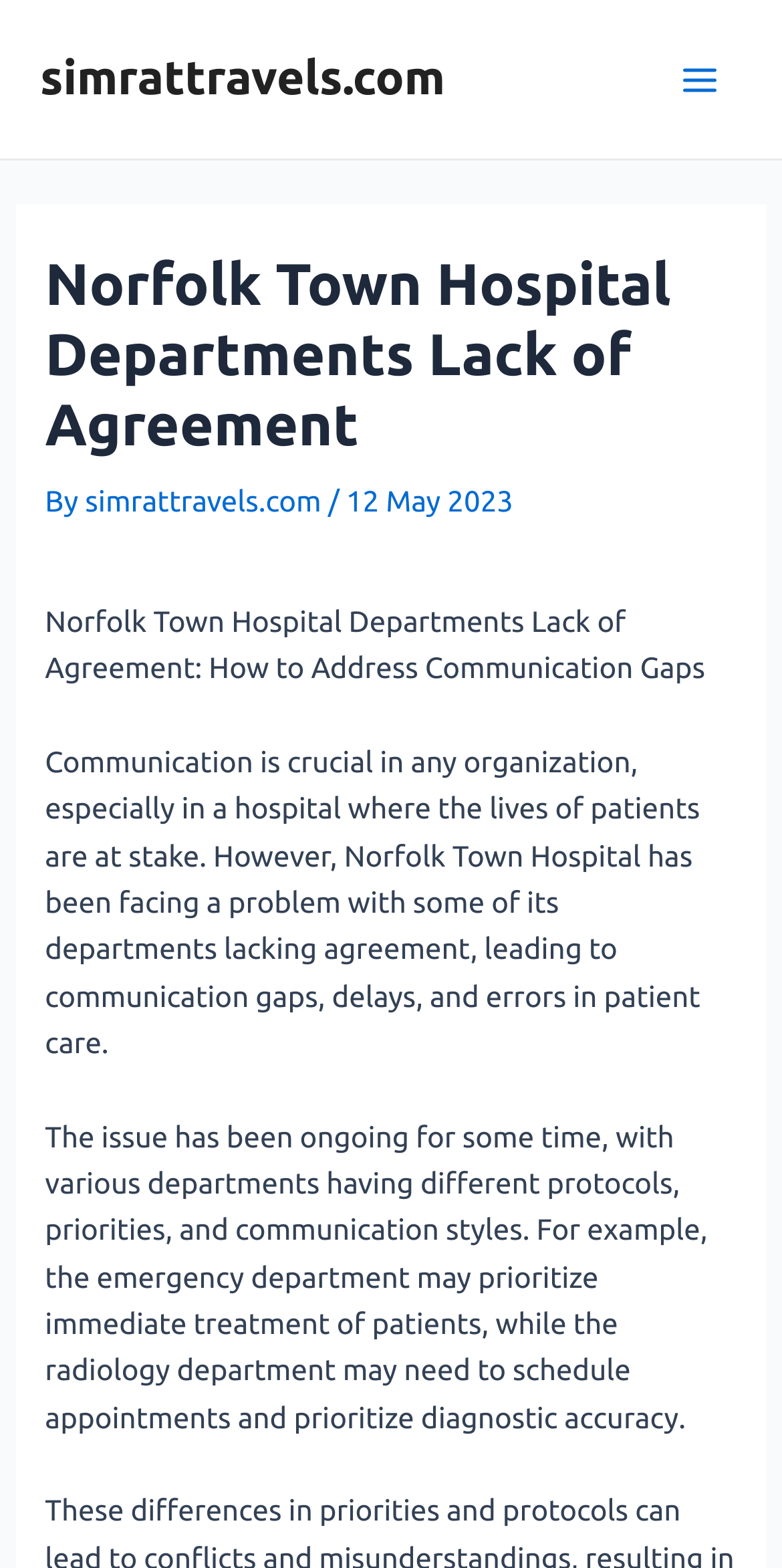Give a one-word or phrase response to the following question: When was the article published?

12 May 2023